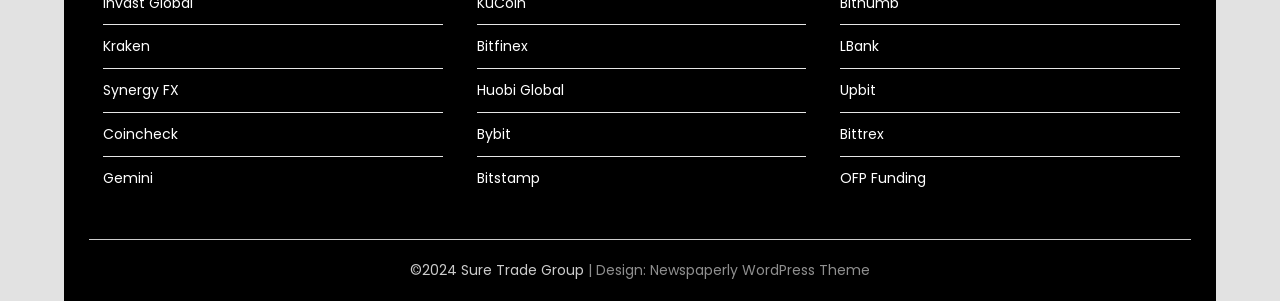How many cryptocurrency exchanges are listed on the webpage?
Give a single word or phrase as your answer by examining the image.

12